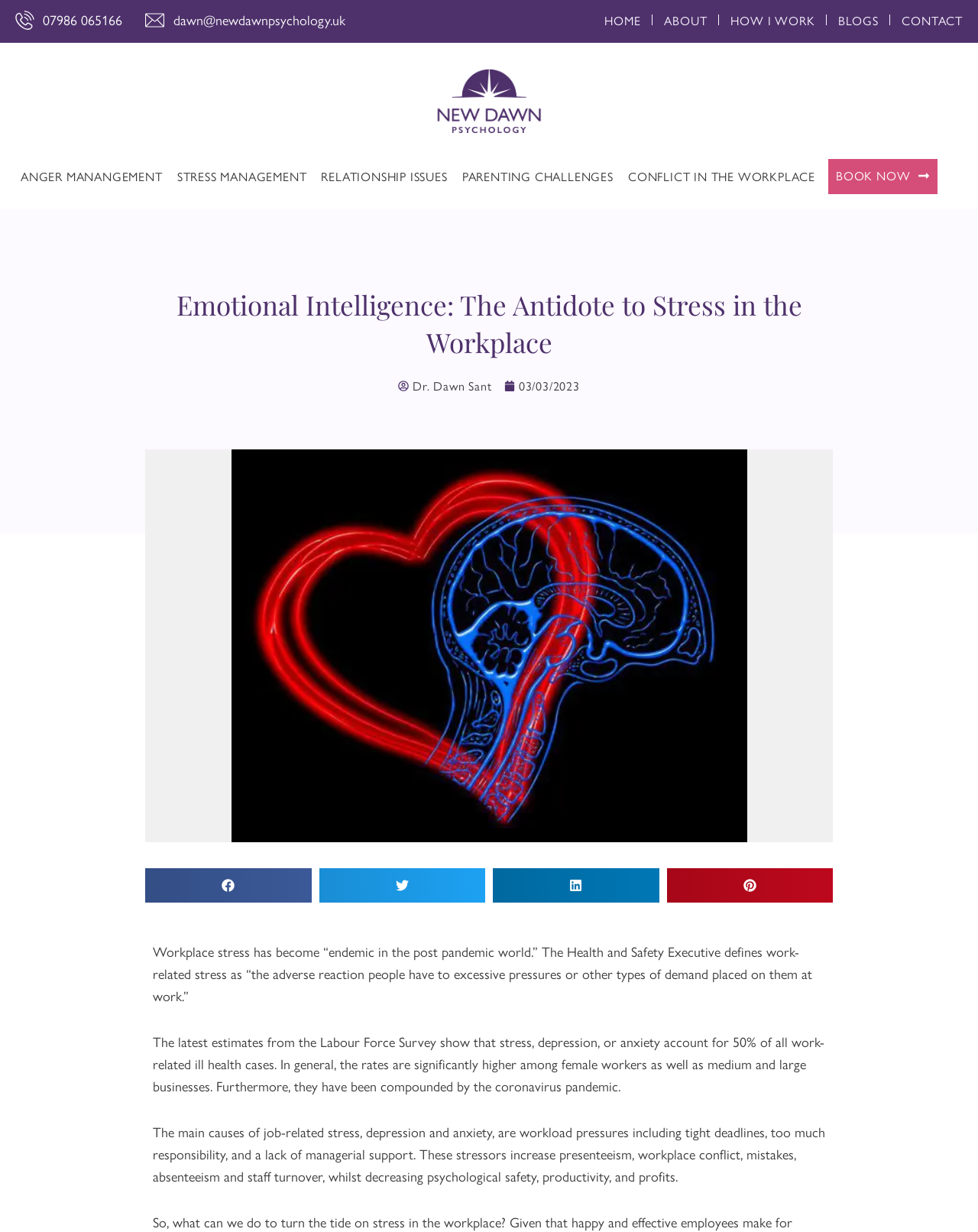Find the bounding box coordinates of the element you need to click on to perform this action: 'Call the phone number'. The coordinates should be represented by four float values between 0 and 1, in the format [left, top, right, bottom].

[0.016, 0.007, 0.125, 0.025]